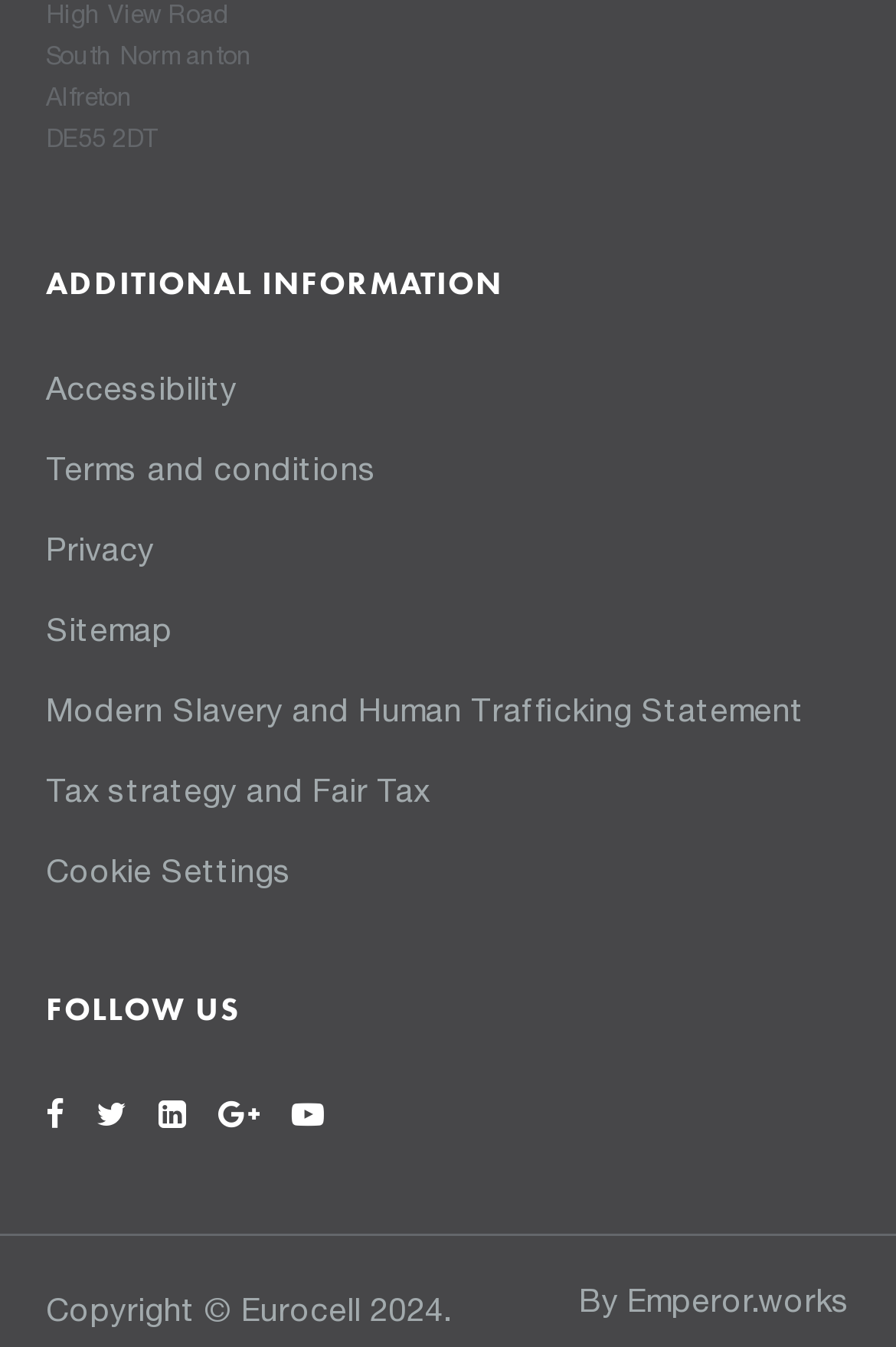Identify the bounding box coordinates of the region that needs to be clicked to carry out this instruction: "View Twitter page". Provide these coordinates as four float numbers ranging from 0 to 1, i.e., [left, top, right, bottom].

[0.108, 0.806, 0.141, 0.857]